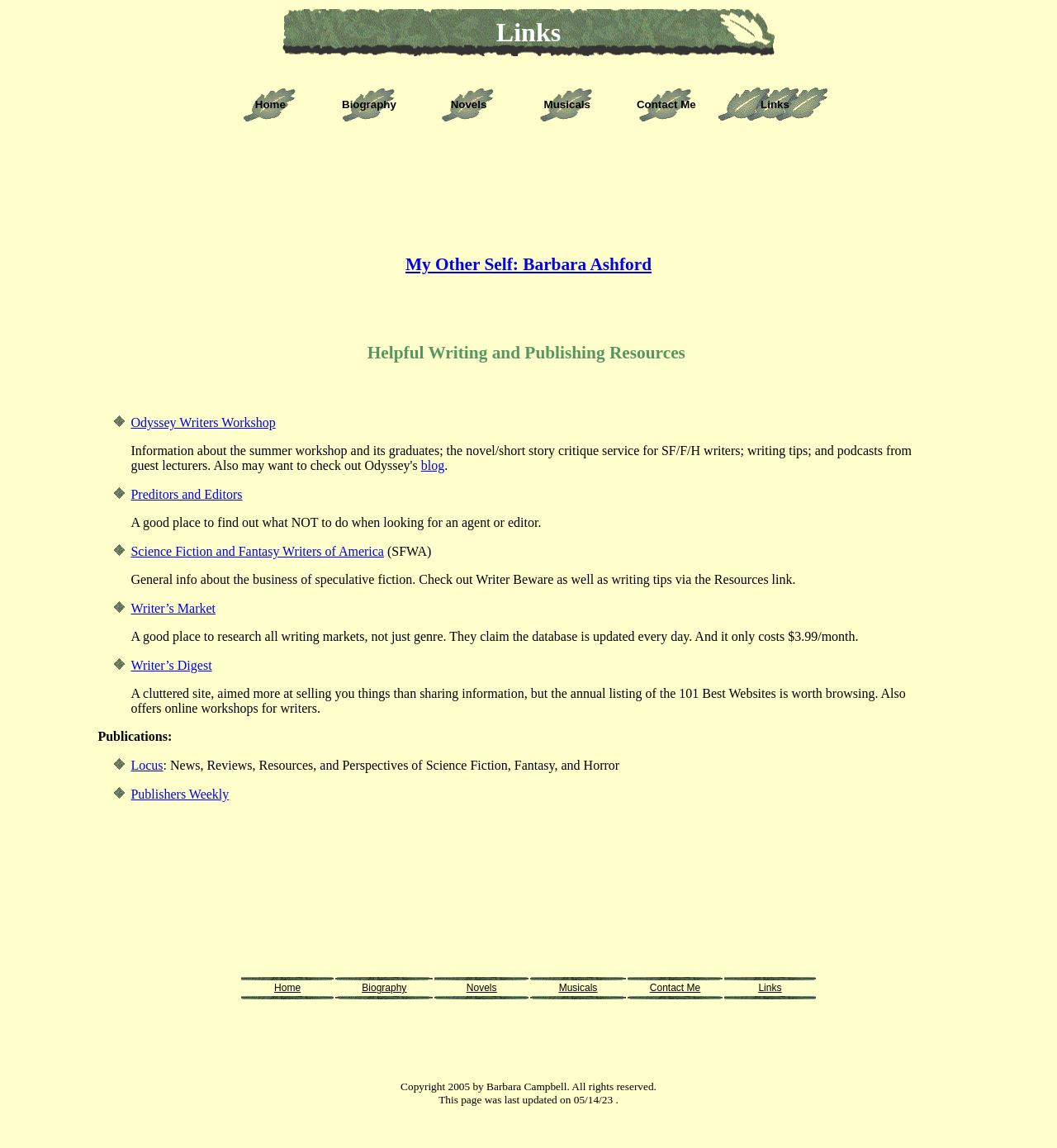Identify the bounding box coordinates of the clickable region to carry out the given instruction: "check out Writer Beware".

[0.124, 0.499, 0.753, 0.511]